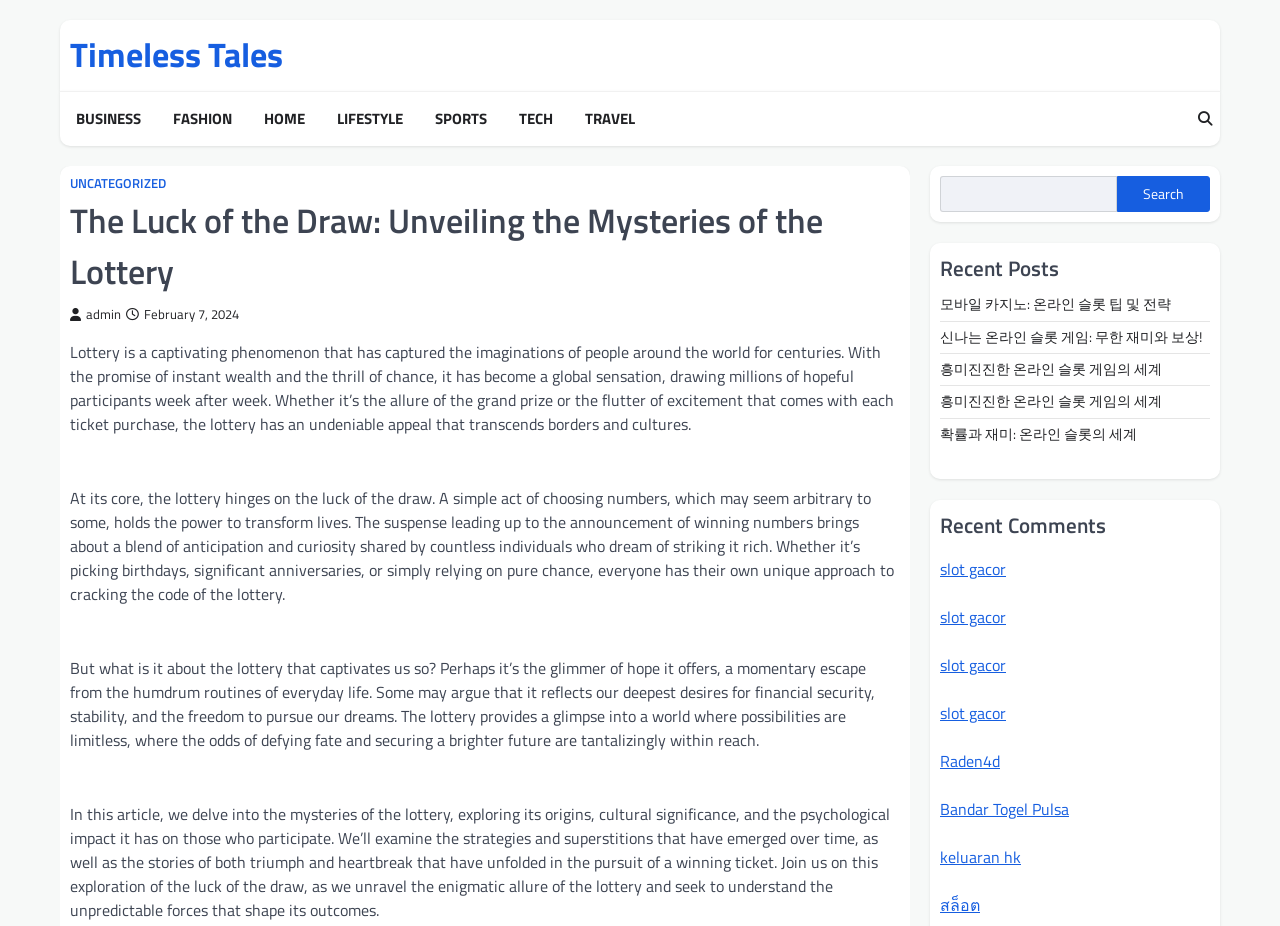What is the main topic of this article?
Look at the screenshot and give a one-word or phrase answer.

Lottery